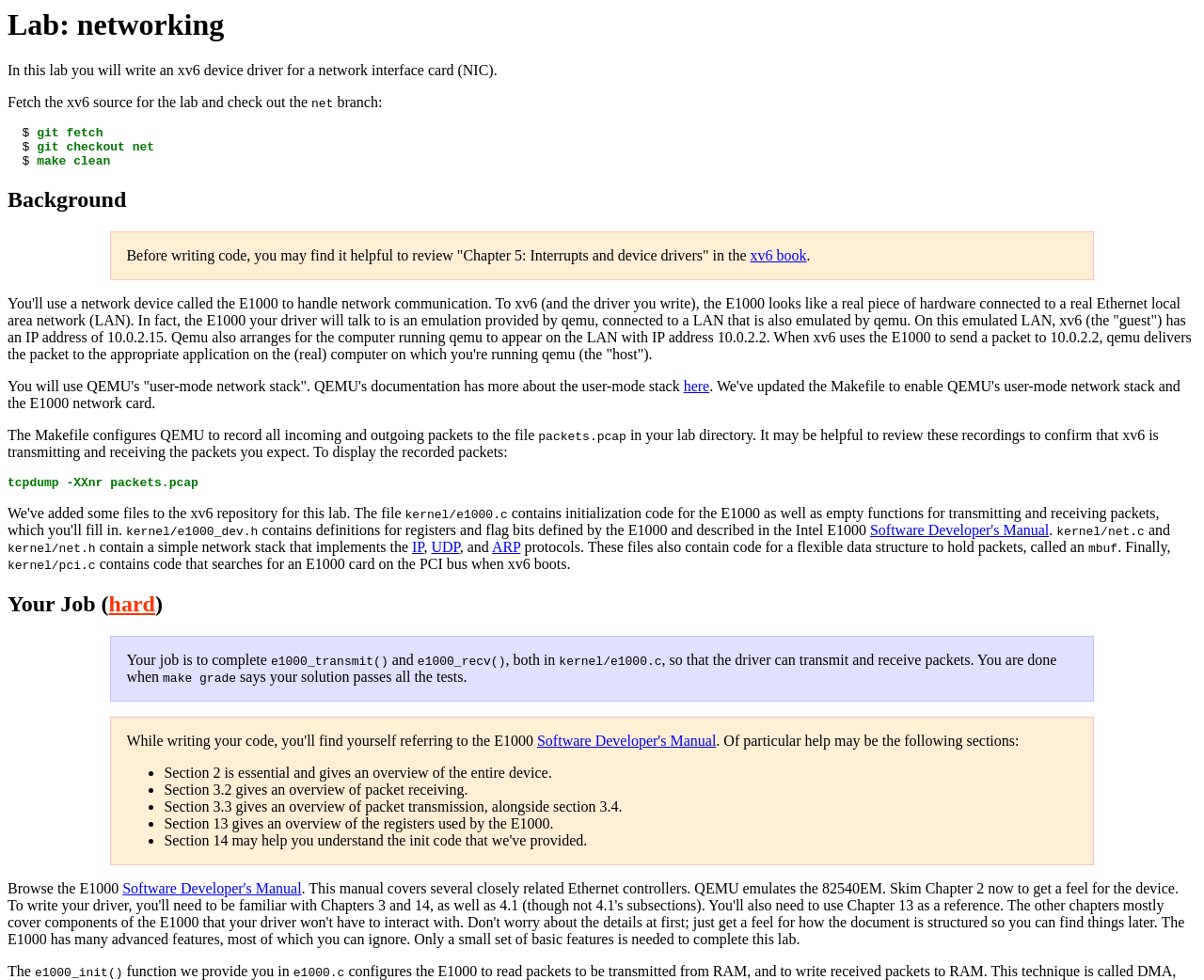Locate the bounding box for the described UI element: "Software Developer's Manual". Ensure the coordinates are four float numbers between 0 and 1, formatted as [left, top, right, bottom].

[0.102, 0.898, 0.25, 0.915]